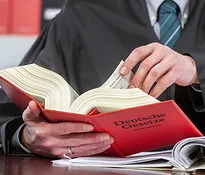What is the individual likely to be?
Based on the visual details in the image, please answer the question thoroughly.

The individual's formal attire and the presence of legal texts in the background suggest that they are likely a judge or legal professional, as they are examining a law book in a professional setting.